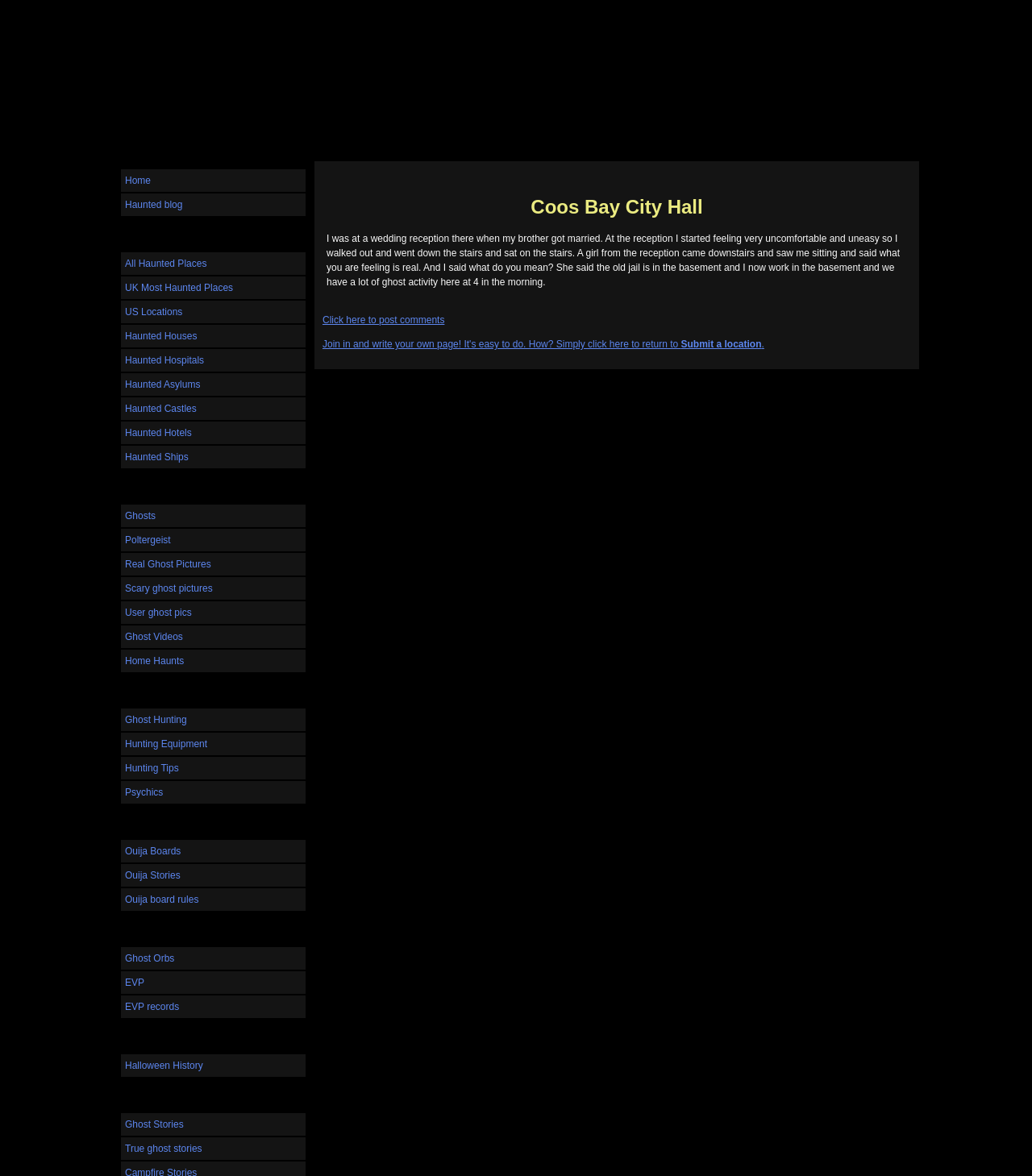Provide the bounding box for the UI element matching this description: "UK Most Haunted Places".

[0.117, 0.235, 0.296, 0.254]